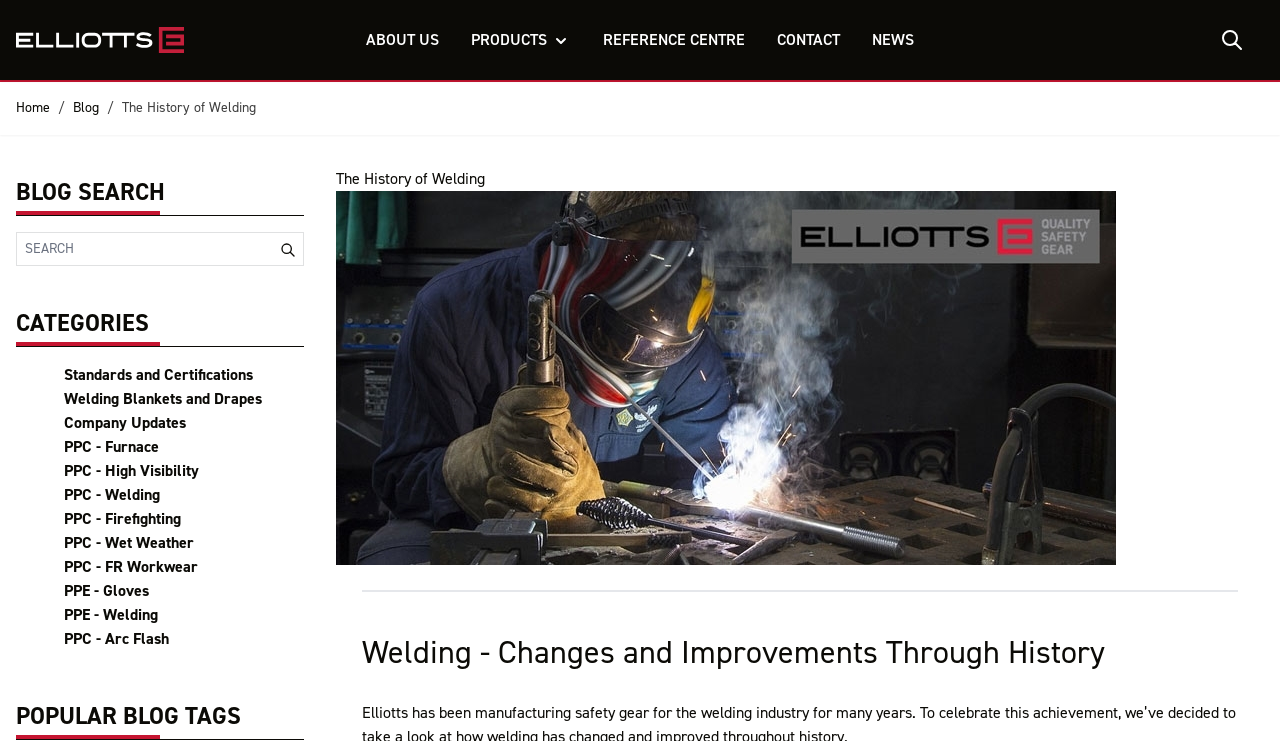Using the description: "Company Updates", determine the UI element's bounding box coordinates. Ensure the coordinates are in the format of four float numbers between 0 and 1, i.e., [left, top, right, bottom].

[0.038, 0.557, 0.145, 0.584]